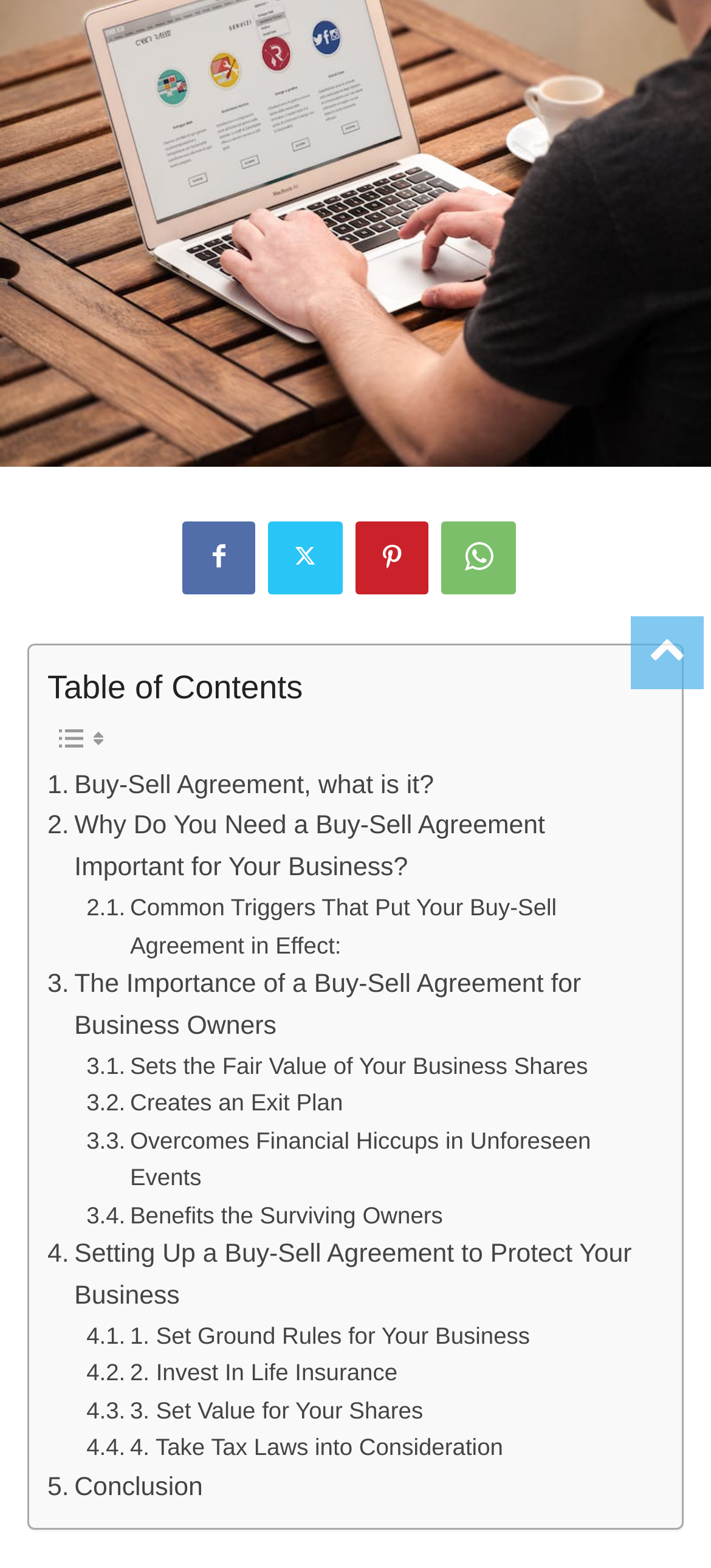Determine the bounding box of the UI component based on this description: "WhatsApp". The bounding box coordinates should be four float values between 0 and 1, i.e., [left, top, right, bottom].

[0.621, 0.332, 0.726, 0.378]